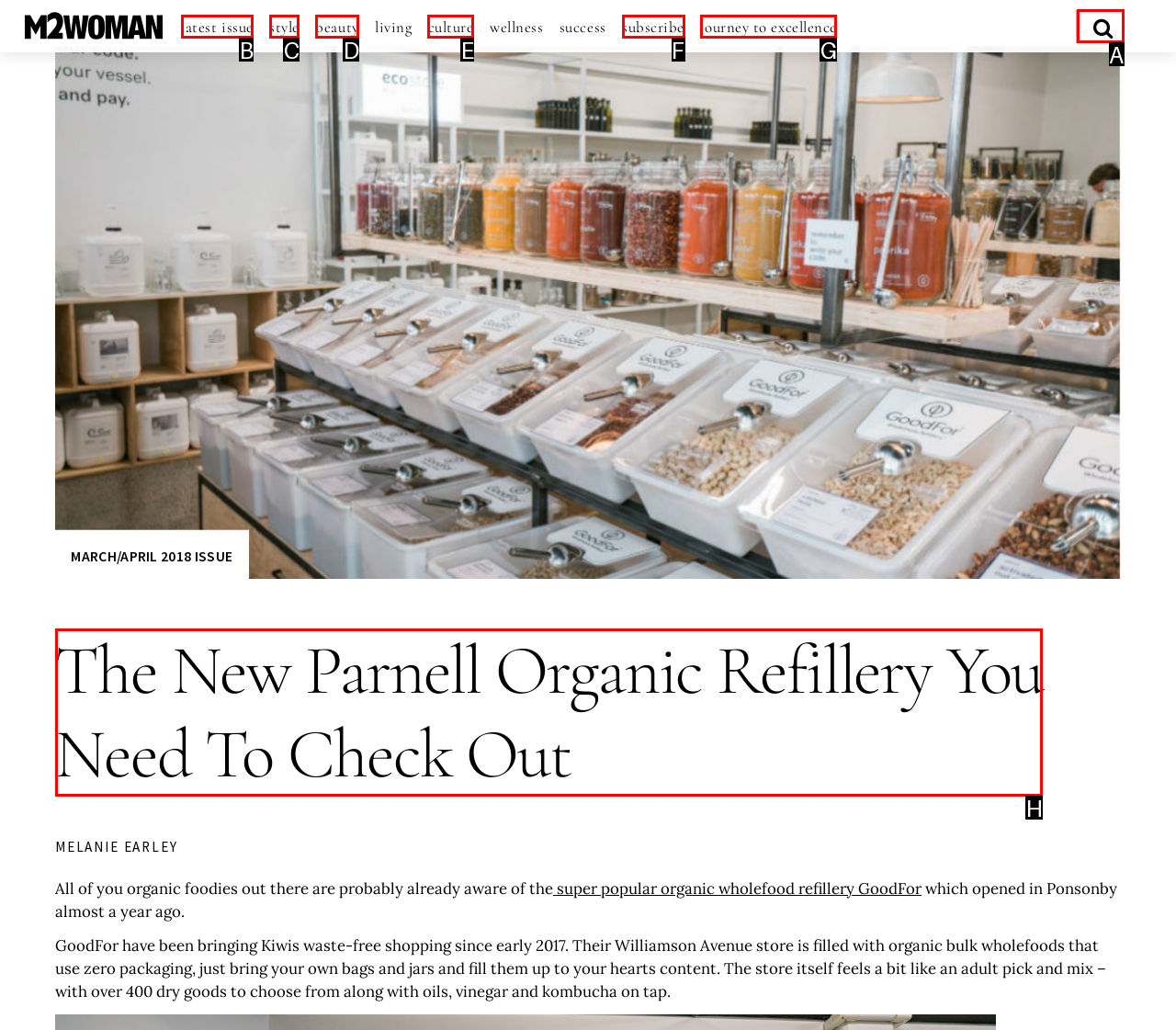Please provide the letter of the UI element that best fits the following description: Journey to Excellence
Respond with the letter from the given choices only.

G